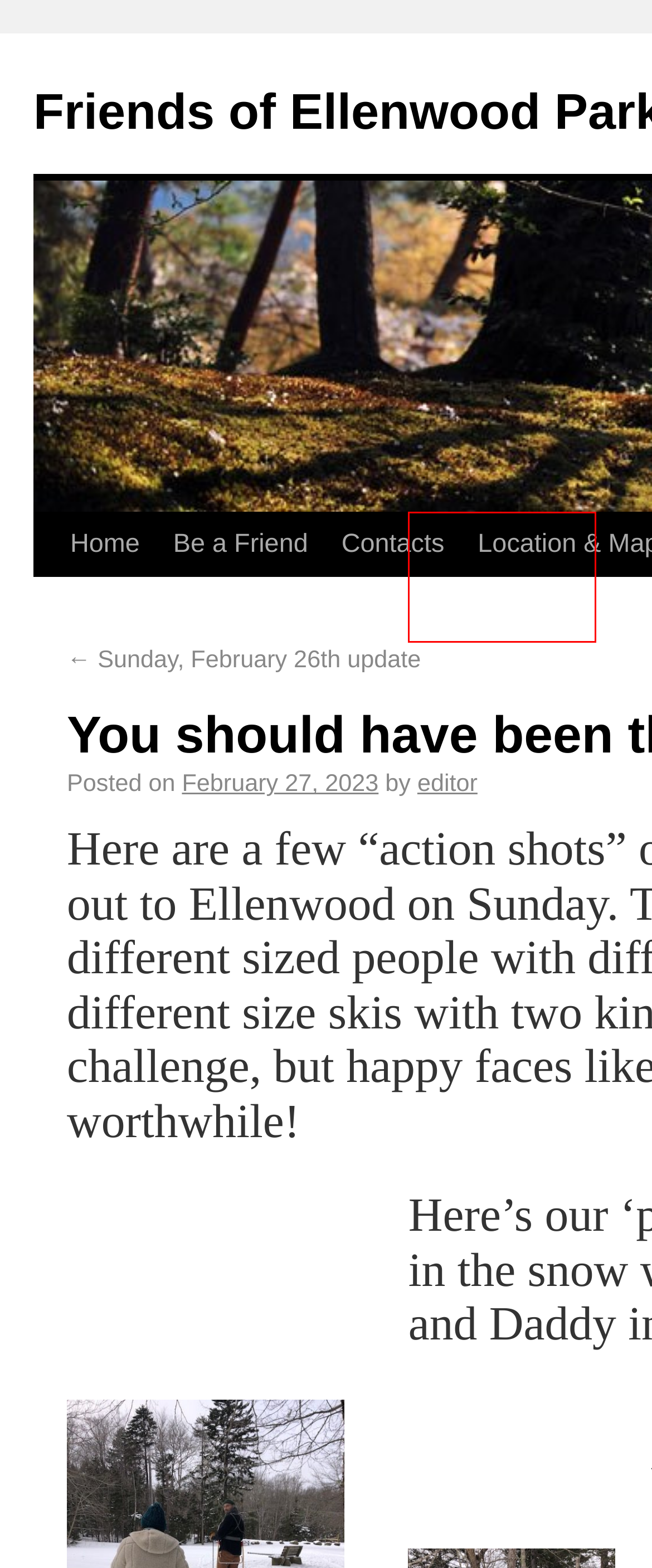Please examine the screenshot provided, which contains a red bounding box around a UI element. Select the webpage description that most accurately describes the new page displayed after clicking the highlighted element. Here are the candidates:
A. Past Posts | Friends of Ellenwood Park
B. It was a poor Winter for skiing in Yarmouth County | Friends of Ellenwood Park
C. Be a Friend | Friends of Ellenwood Park
D. Friends of Ellenwood Park | Connecting community to nature
E. Location & Map | Friends of Ellenwood Park
F. Sunday, February 26th update | Friends of Ellenwood Park
G. editor | Friends of Ellenwood Park
H. Contacts | Friends of Ellenwood Park

E